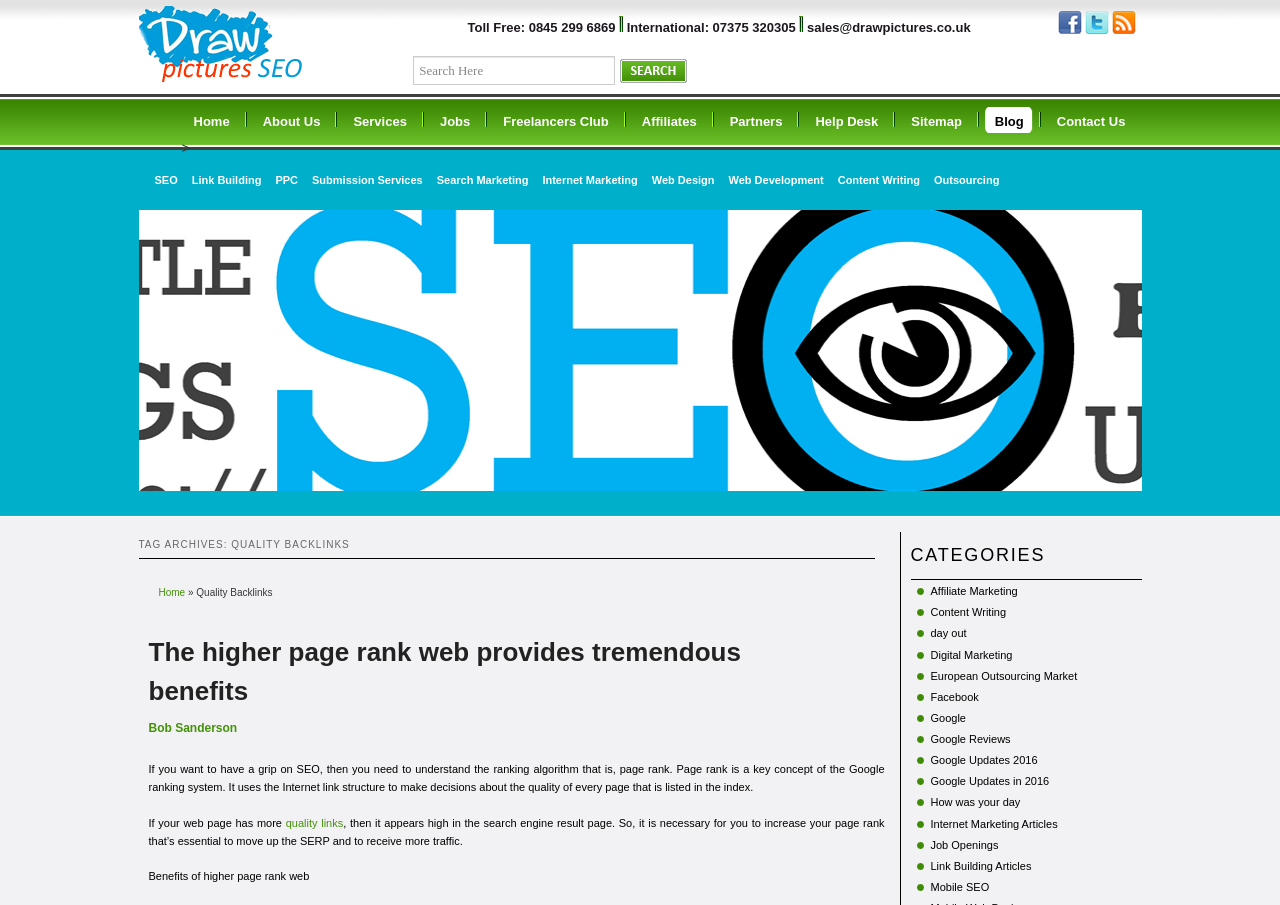Can you find the bounding box coordinates of the area I should click to execute the following instruction: "Contact us via email"?

[0.63, 0.022, 0.758, 0.039]